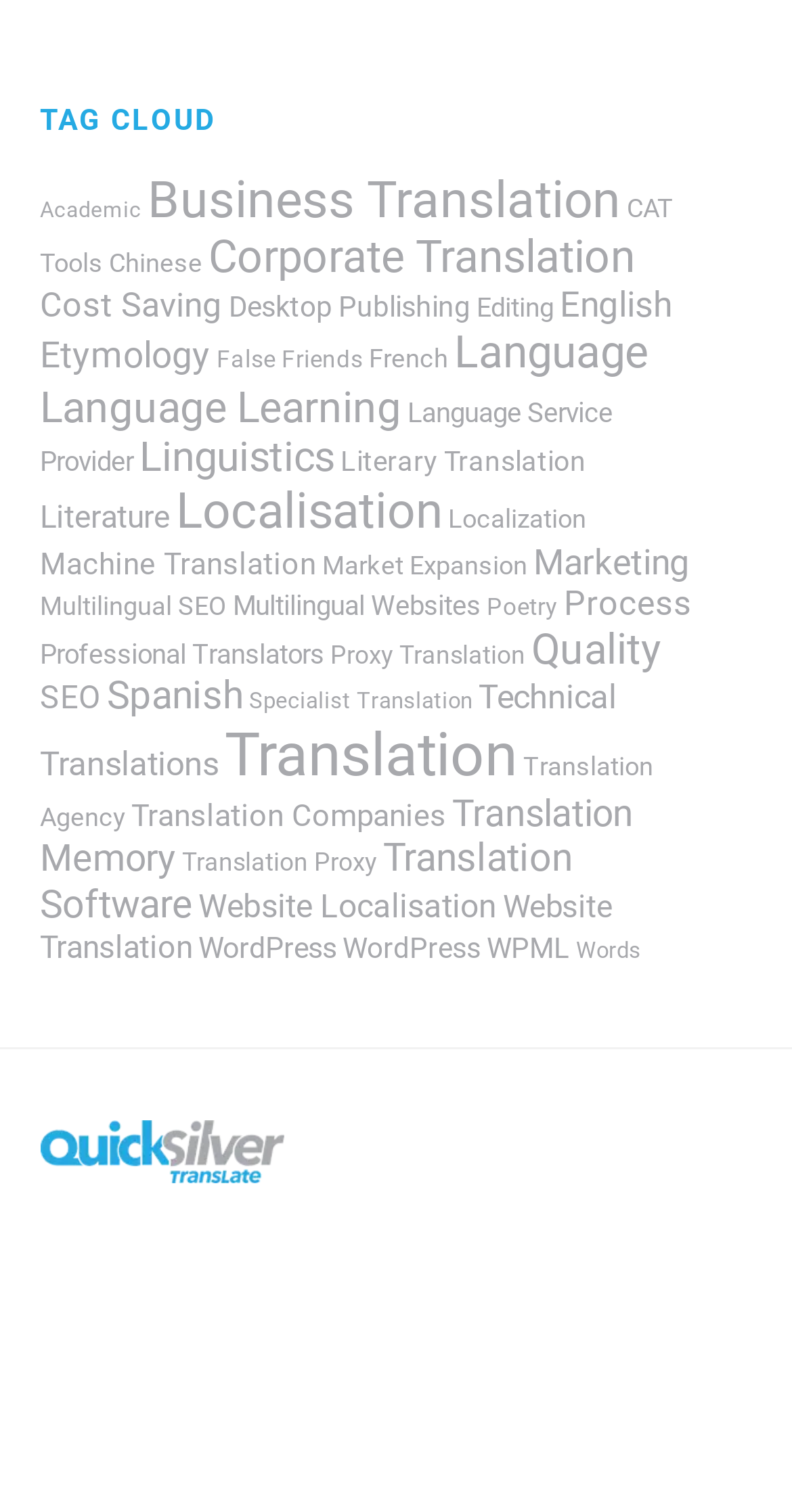Highlight the bounding box coordinates of the element that should be clicked to carry out the following instruction: "Click on 'Translation Agency | QuickSilver Translate'". The coordinates must be given as four float numbers ranging from 0 to 1, i.e., [left, top, right, bottom].

[0.05, 0.755, 0.358, 0.789]